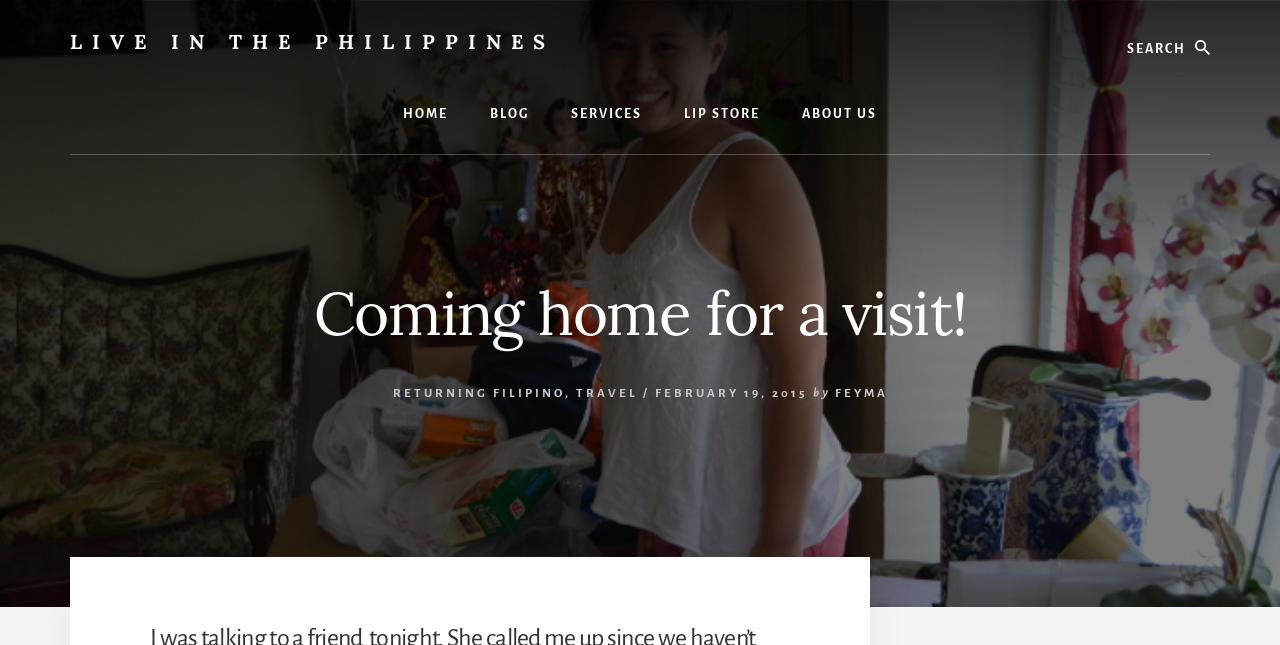What is the topic of the main article?
Provide a one-word or short-phrase answer based on the image.

Returning Filipino